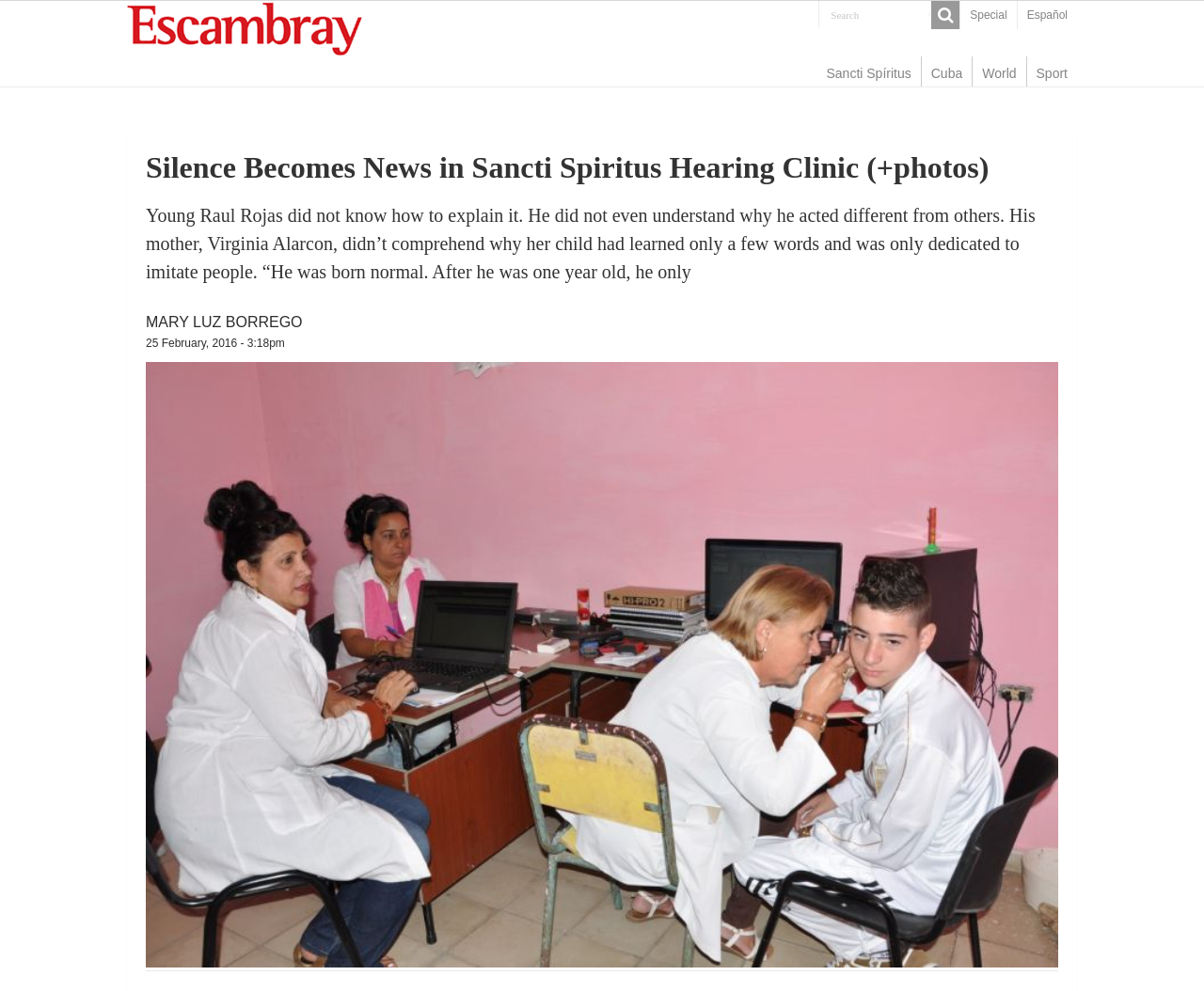Can you show the bounding box coordinates of the region to click on to complete the task described in the instruction: "Search for something"?

[0.68, 0.001, 0.774, 0.028]